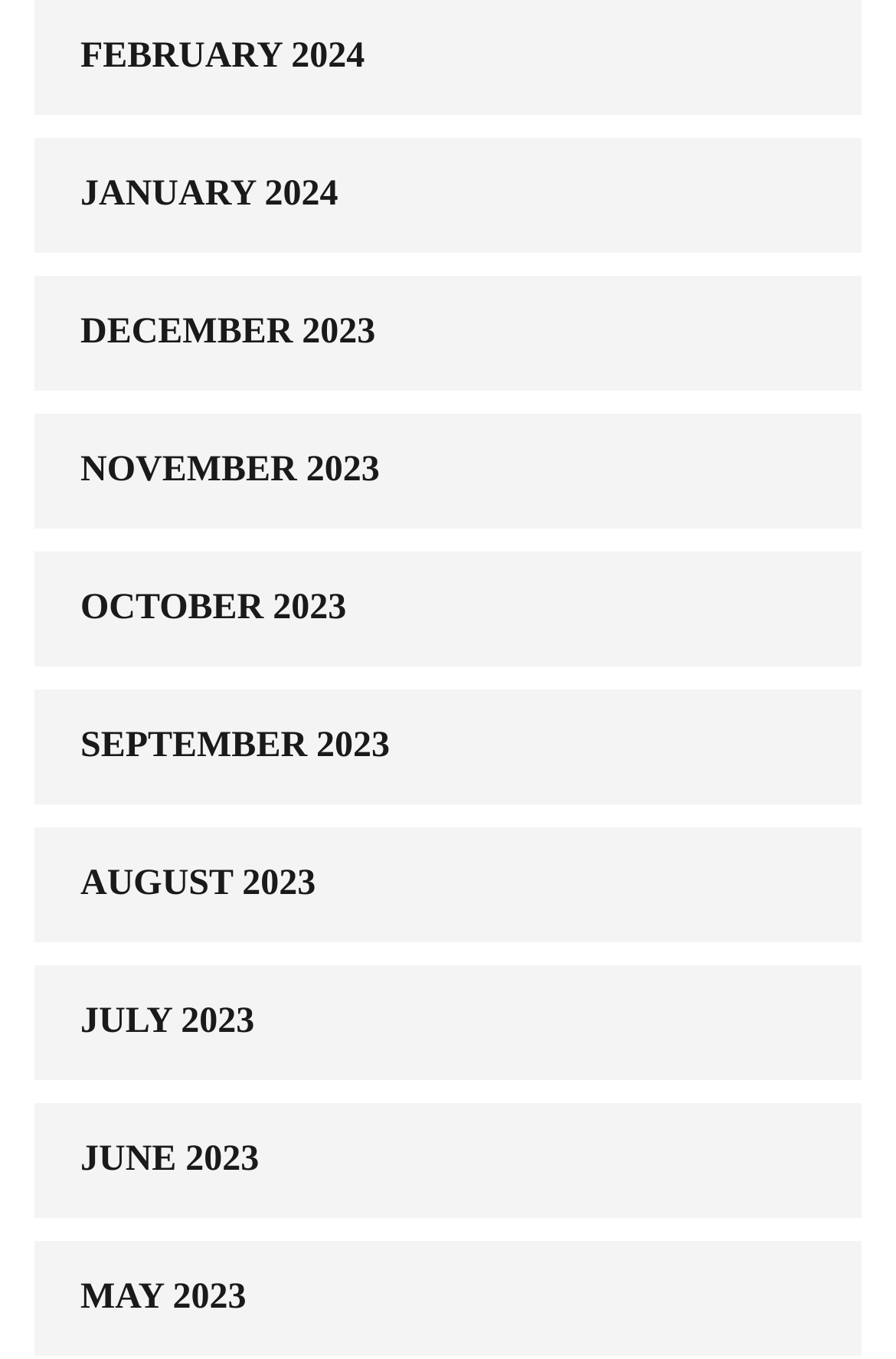Locate the bounding box coordinates of the area that needs to be clicked to fulfill the following instruction: "browse November 2023". The coordinates should be in the format of four float numbers between 0 and 1, namely [left, top, right, bottom].

[0.038, 0.304, 0.962, 0.389]